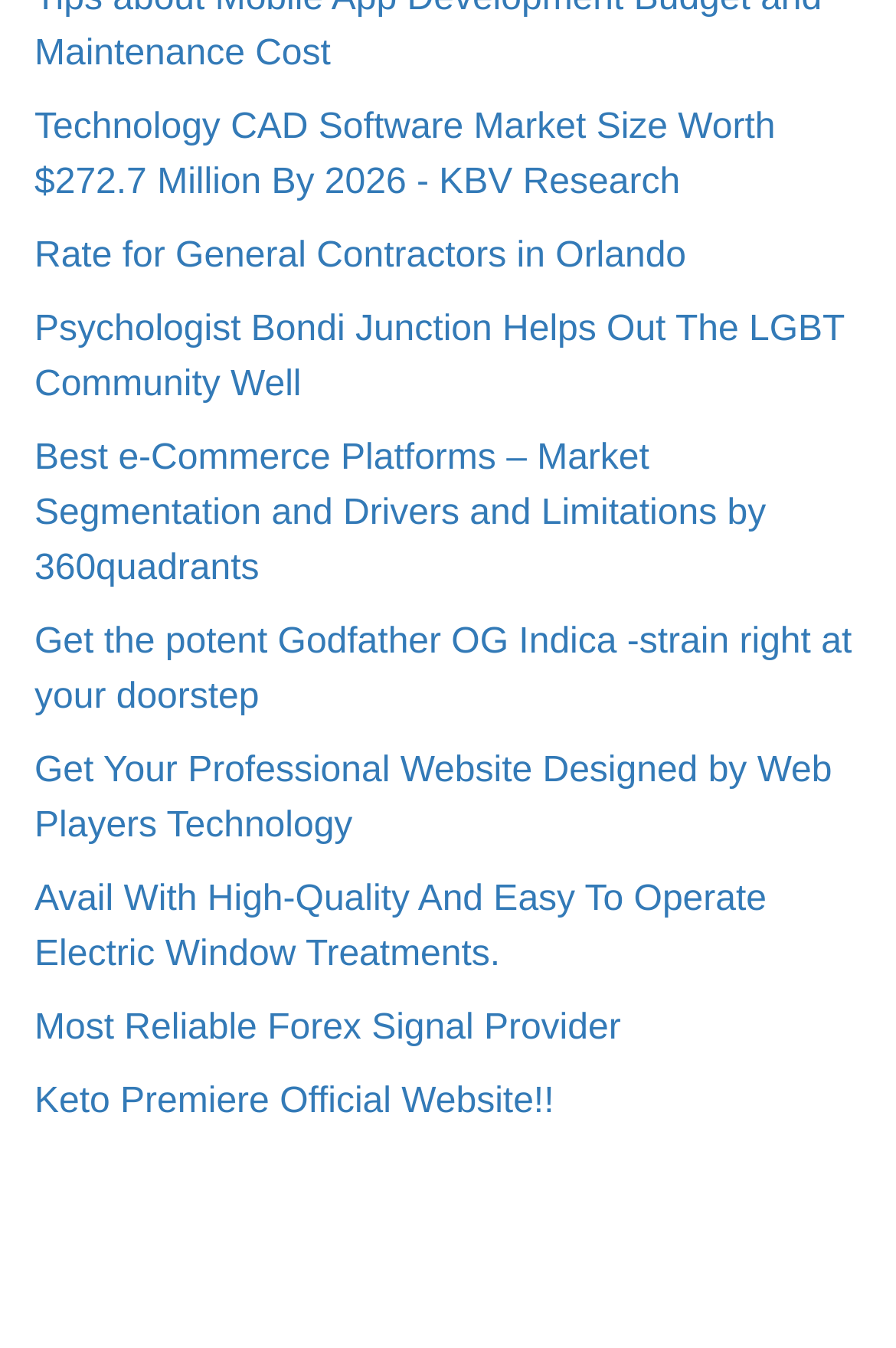Can you identify the bounding box coordinates of the clickable region needed to carry out this instruction: 'Send an email to info@cityoffaithcc.org'? The coordinates should be four float numbers within the range of 0 to 1, stated as [left, top, right, bottom].

[0.286, 0.688, 0.678, 0.717]